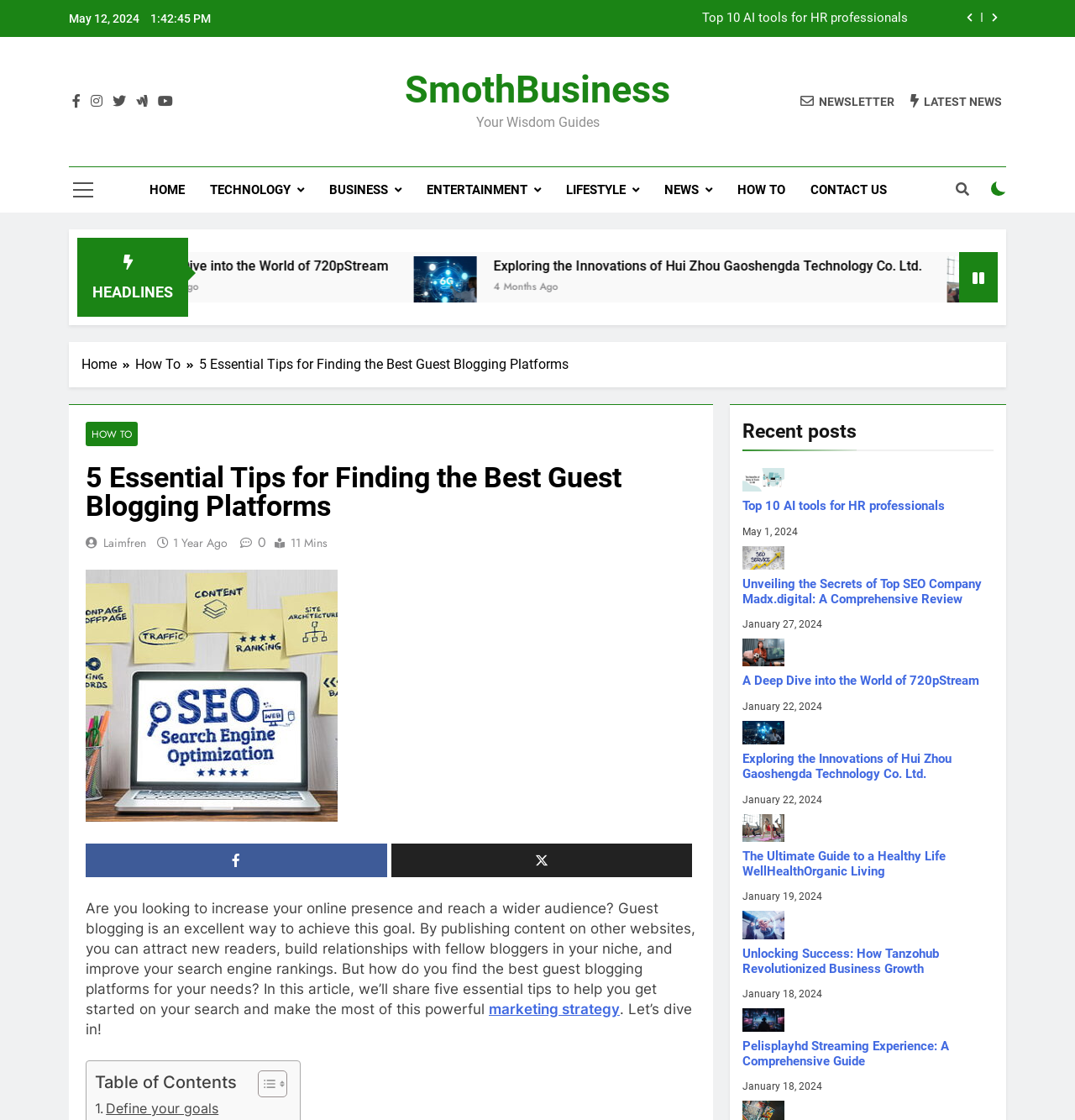Given the description "Home", provide the bounding box coordinates of the corresponding UI element.

[0.076, 0.317, 0.126, 0.335]